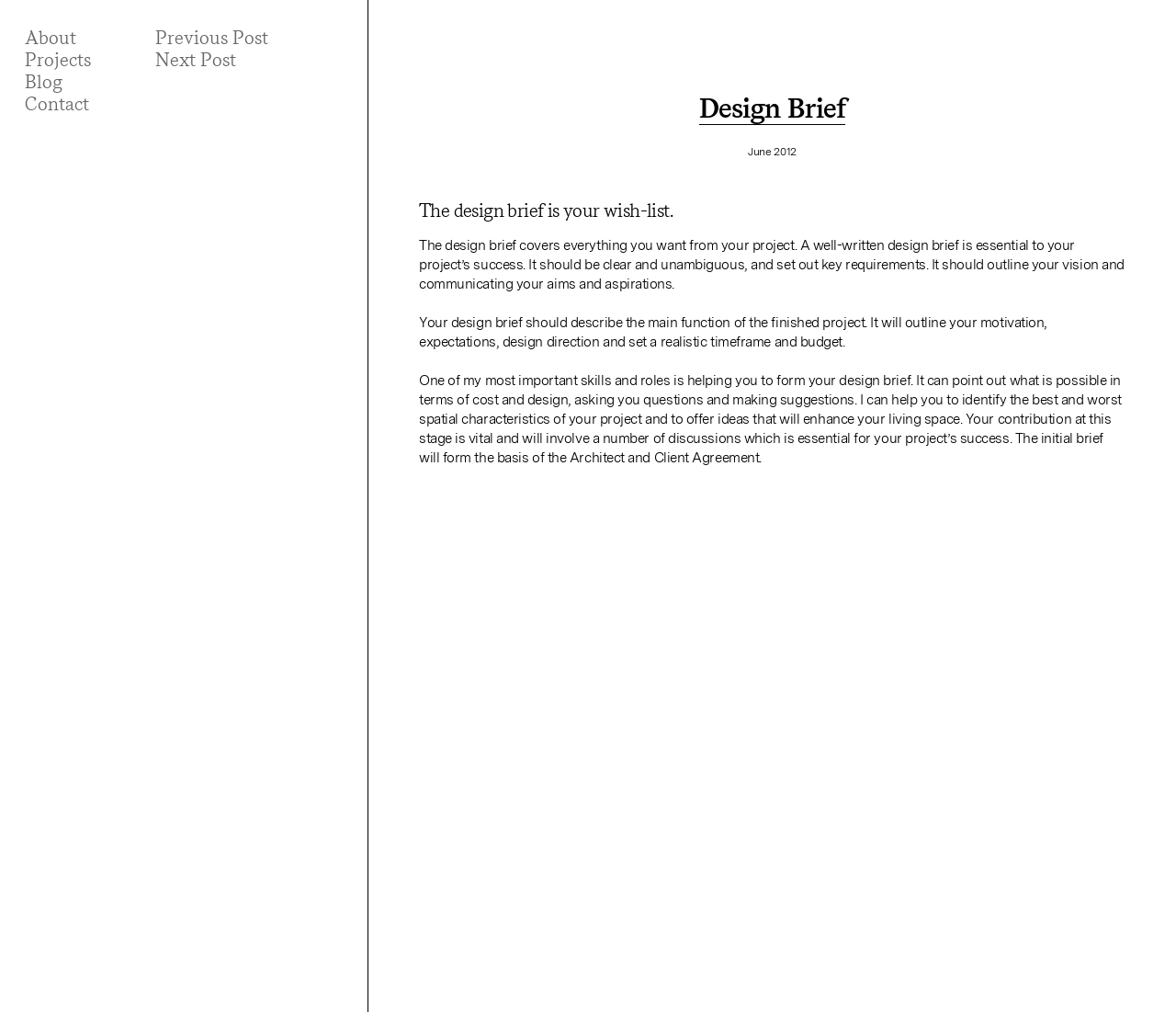Bounding box coordinates are specified in the format (top-left x, top-left y, bottom-right x, bottom-right y). All values are floating point numbers bounded between 0 and 1. Please provide the bounding box coordinate of the region this sentence describes: Previous Post

[0.132, 0.026, 0.228, 0.048]